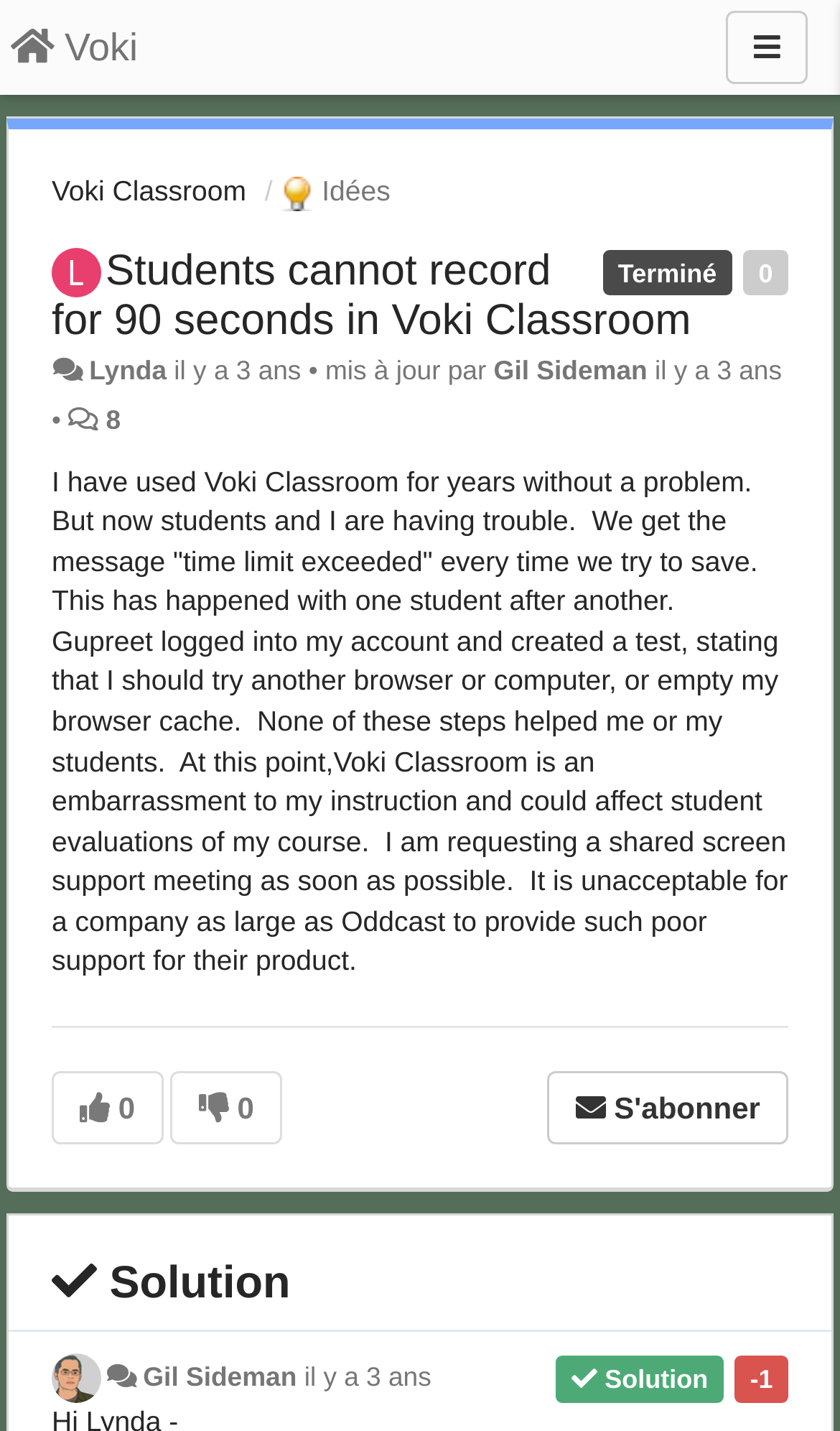Identify and provide the main heading of the webpage.

Students cannot record for 90 seconds in Voki Classroom